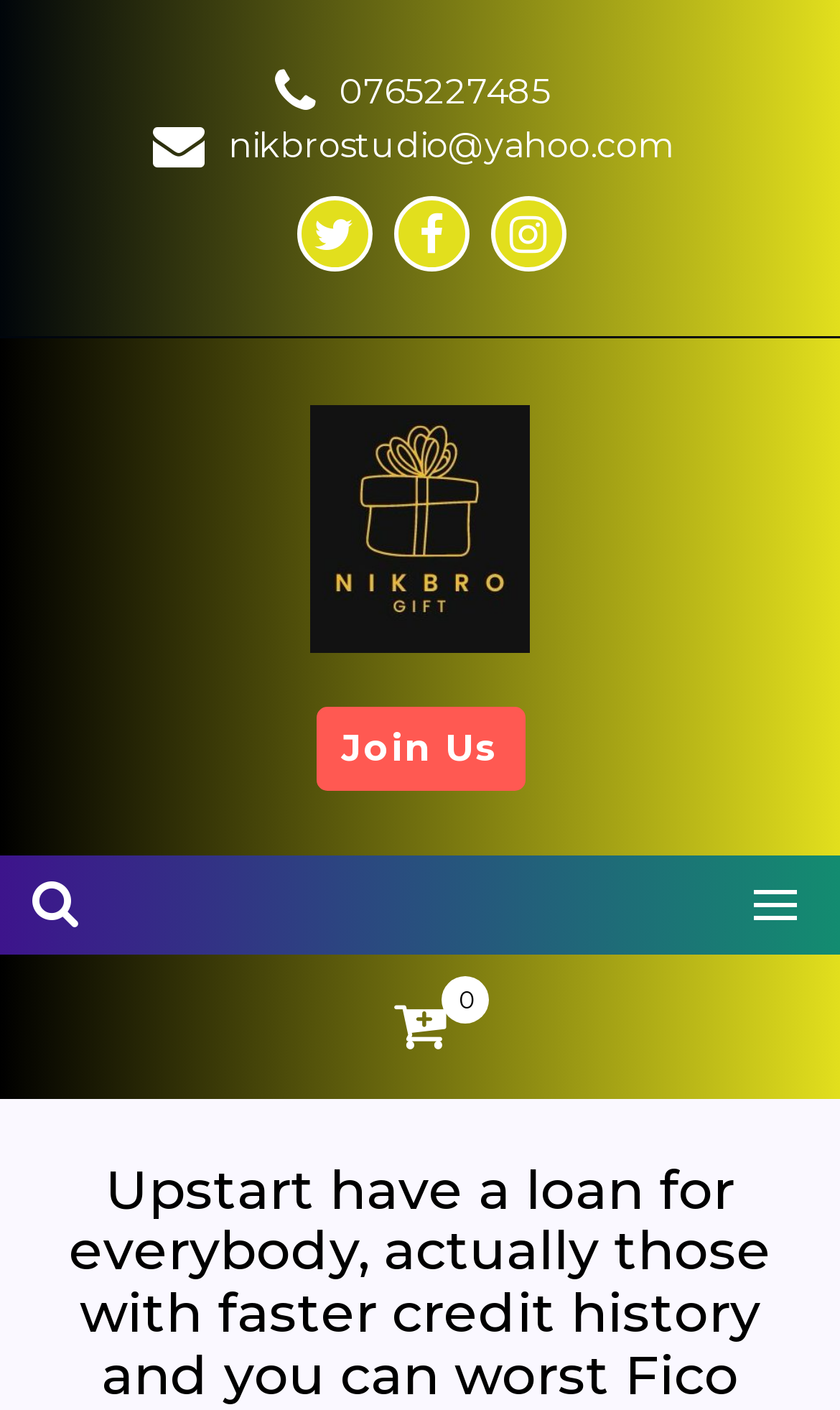How many social media links are on the webpage?
Give a single word or phrase as your answer by examining the image.

3